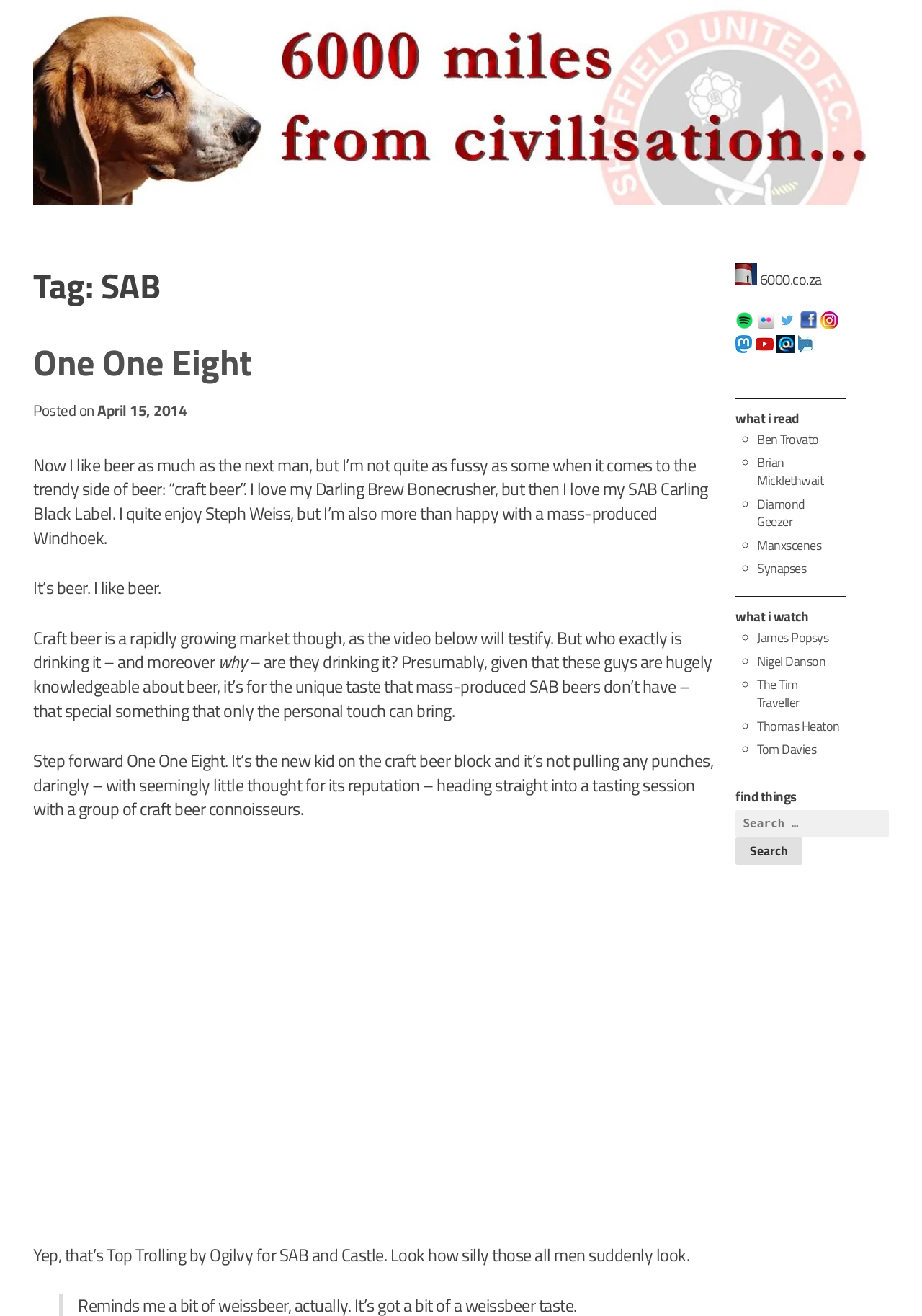Locate the bounding box coordinates of the clickable region necessary to complete the following instruction: "Visit Ben Trovato's page". Provide the coordinates in the format of four float numbers between 0 and 1, i.e., [left, top, right, bottom].

[0.821, 0.315, 0.888, 0.33]